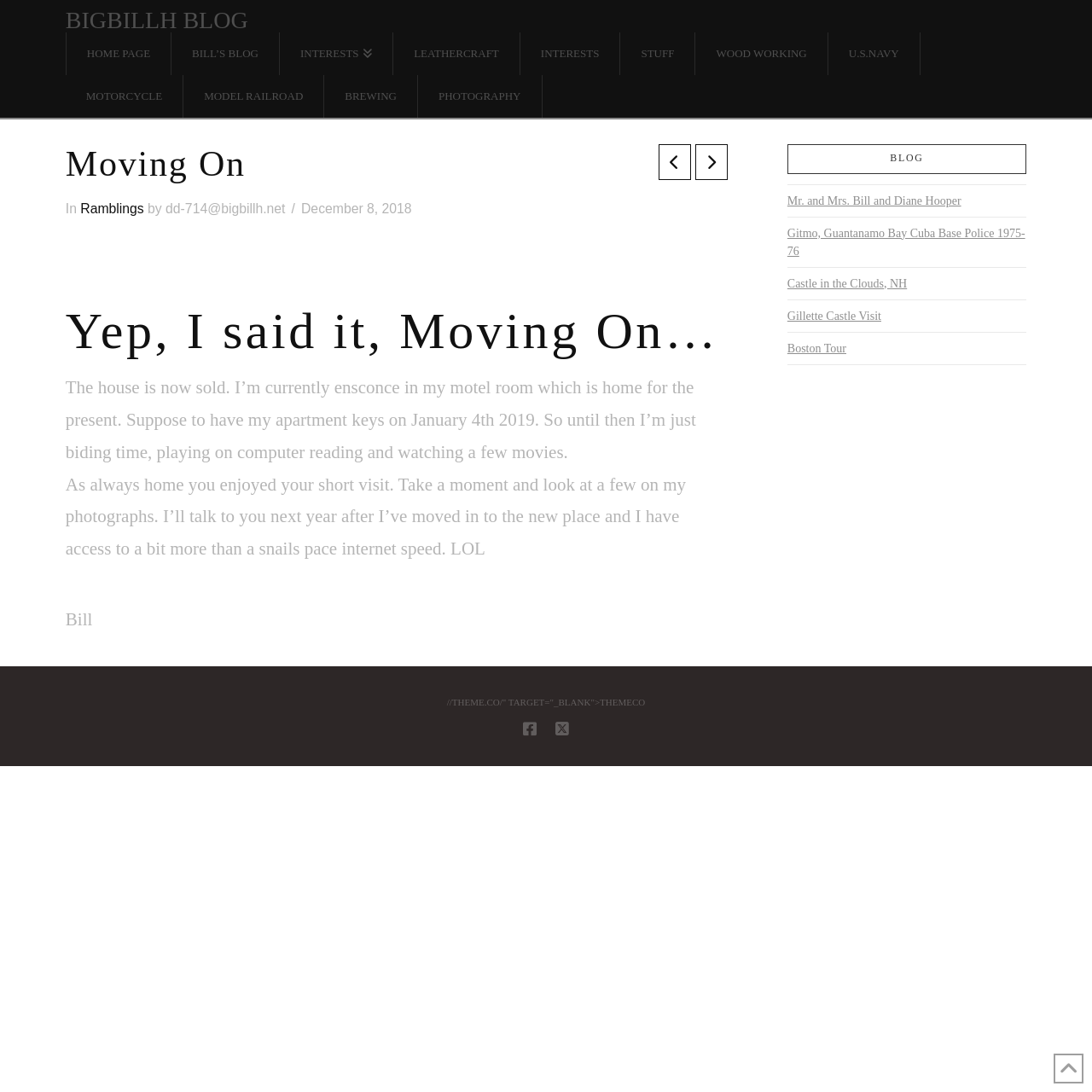What is the author's email address?
Using the information from the image, provide a comprehensive answer to the question.

The author's email address can be found in the article section, which is a child element of the main element. The email address is mentioned in the text 'by dd-714@bigbillh.net'.